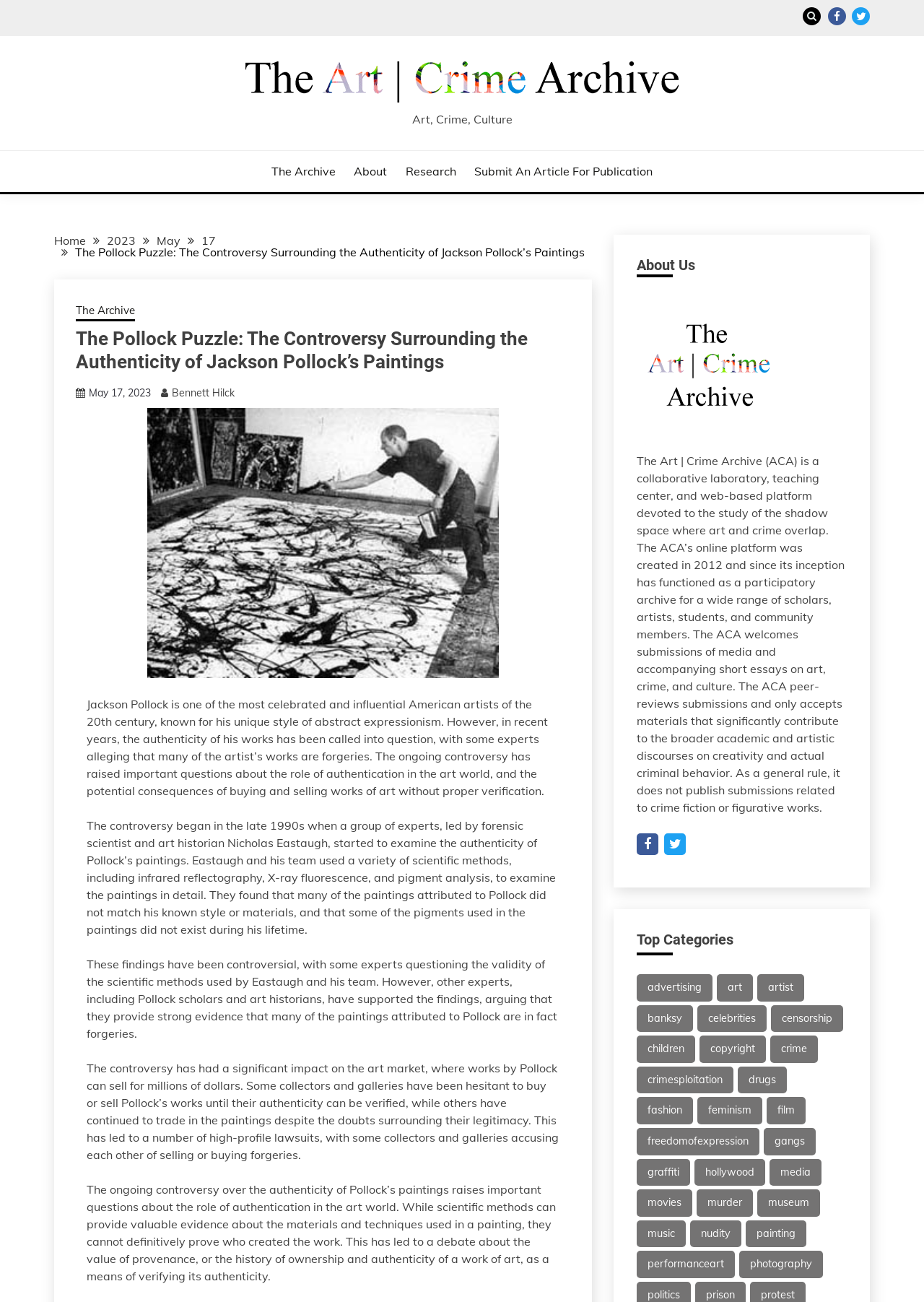Write a detailed summary of the webpage, including text, images, and layout.

The webpage is about the controversy surrounding the authenticity of Jackson Pollock's paintings. At the top, there is a navigation bar with links to "The Archive", "About", "Research", and "Submit An Article For Publication". Below this, there is a breadcrumbs navigation section that shows the current page's location in the website's hierarchy.

The main content of the page is divided into two sections. On the left, there is a heading "The Pollock Puzzle: The Controversy Surrounding the Authenticity of Jackson Pollock’s Paintings" followed by a series of paragraphs discussing the controversy. The text explains how forensic scientist and art historian Nicholas Eastaugh and his team used scientific methods to examine the authenticity of Pollock's paintings, and how their findings have been controversial.

On the right, there is a section with the heading "About Us" that describes the Art | Crime Archive (ACA), a collaborative laboratory, teaching center, and web-based platform that studies the intersection of art and crime. Below this, there is a figure with an image, and a section with links to the ACA's social media profiles.

Further down the page, there is a section with the heading "Top Categories" that lists various categories related to art, crime, and culture, such as advertising, art, artist, banksy, and more. Each category has a number of items associated with it.

At the bottom of the page, there is a link to the website's Facebook and Twitter profiles, as well as a button with a magnifying glass icon.